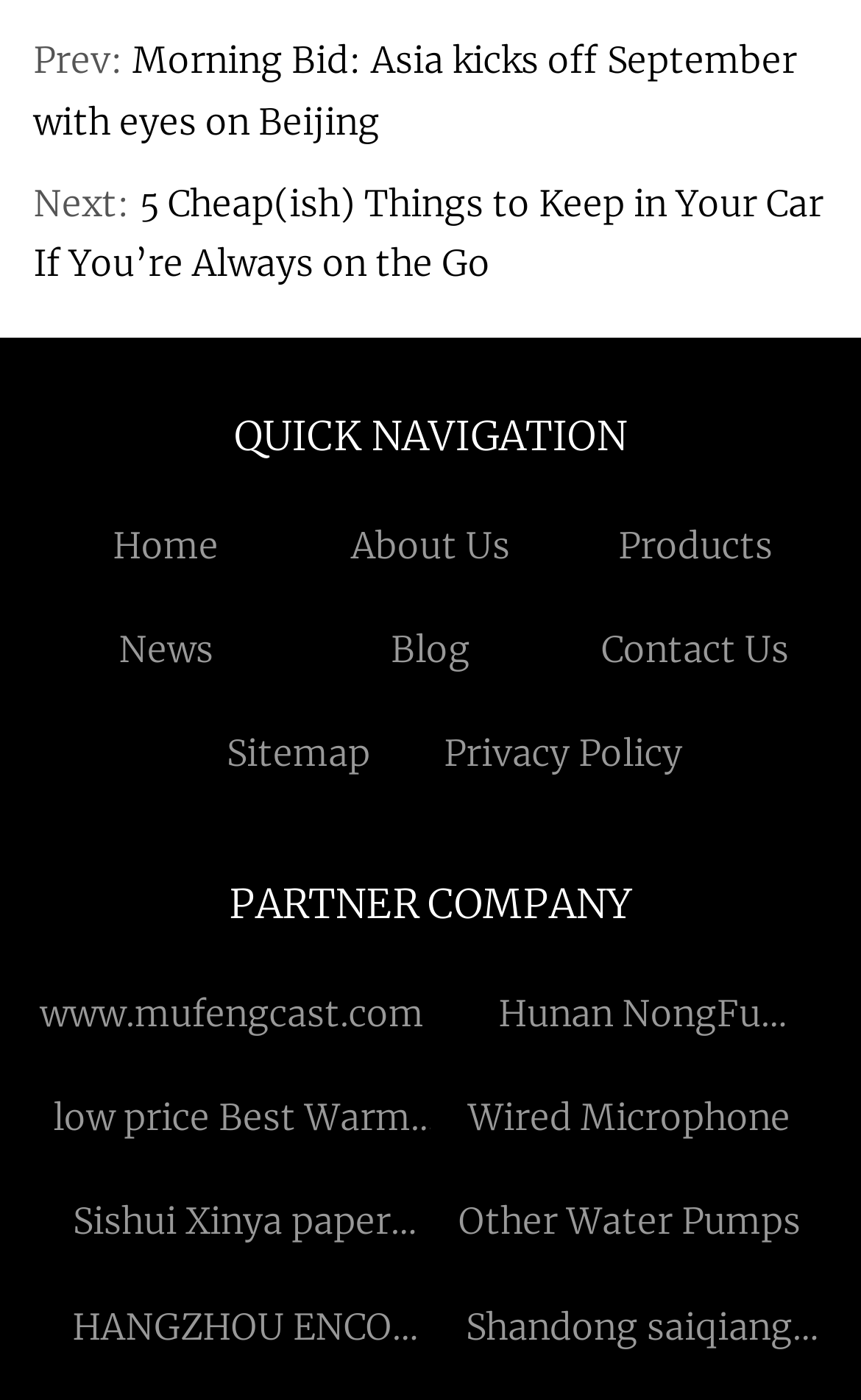Please identify the bounding box coordinates of the area I need to click to accomplish the following instruction: "Go to the home page".

[0.131, 0.373, 0.254, 0.405]